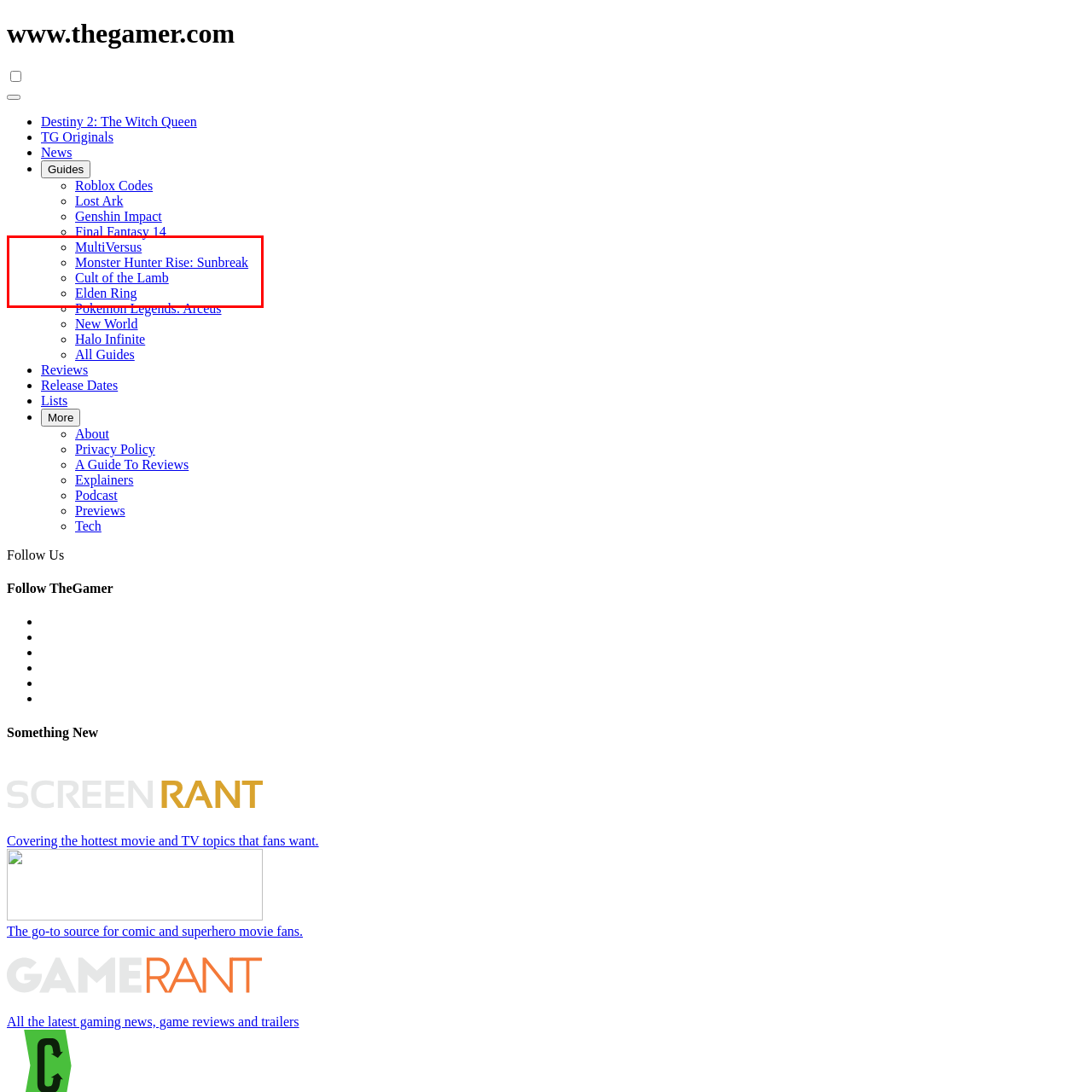What is the context of the article?
Analyze the image inside the red bounding box and provide a one-word or short-phrase answer to the question.

Gaming news and information